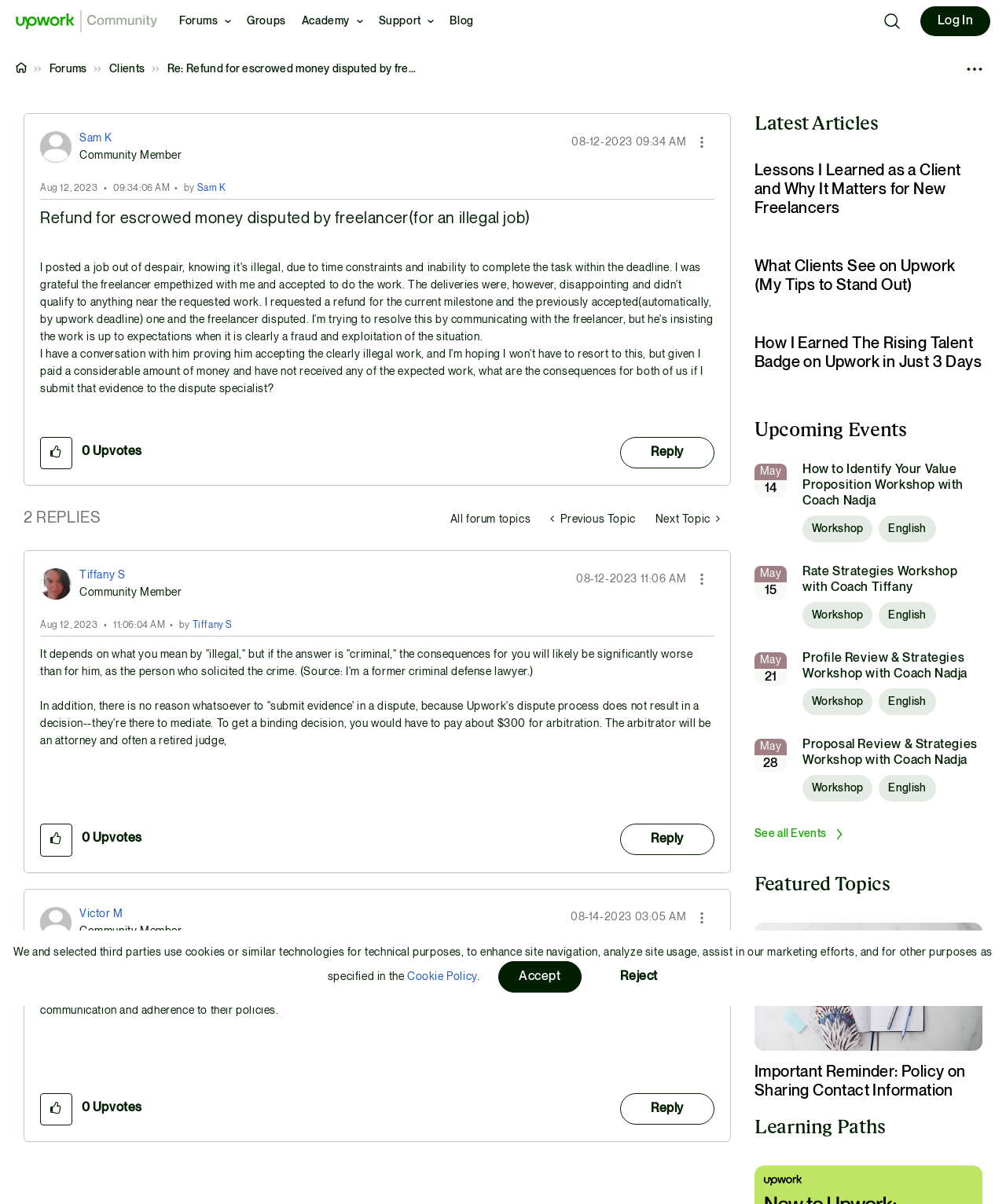Provide the bounding box coordinates of the area you need to click to execute the following instruction: "View Profile of 113610ca".

[0.079, 0.754, 0.123, 0.764]